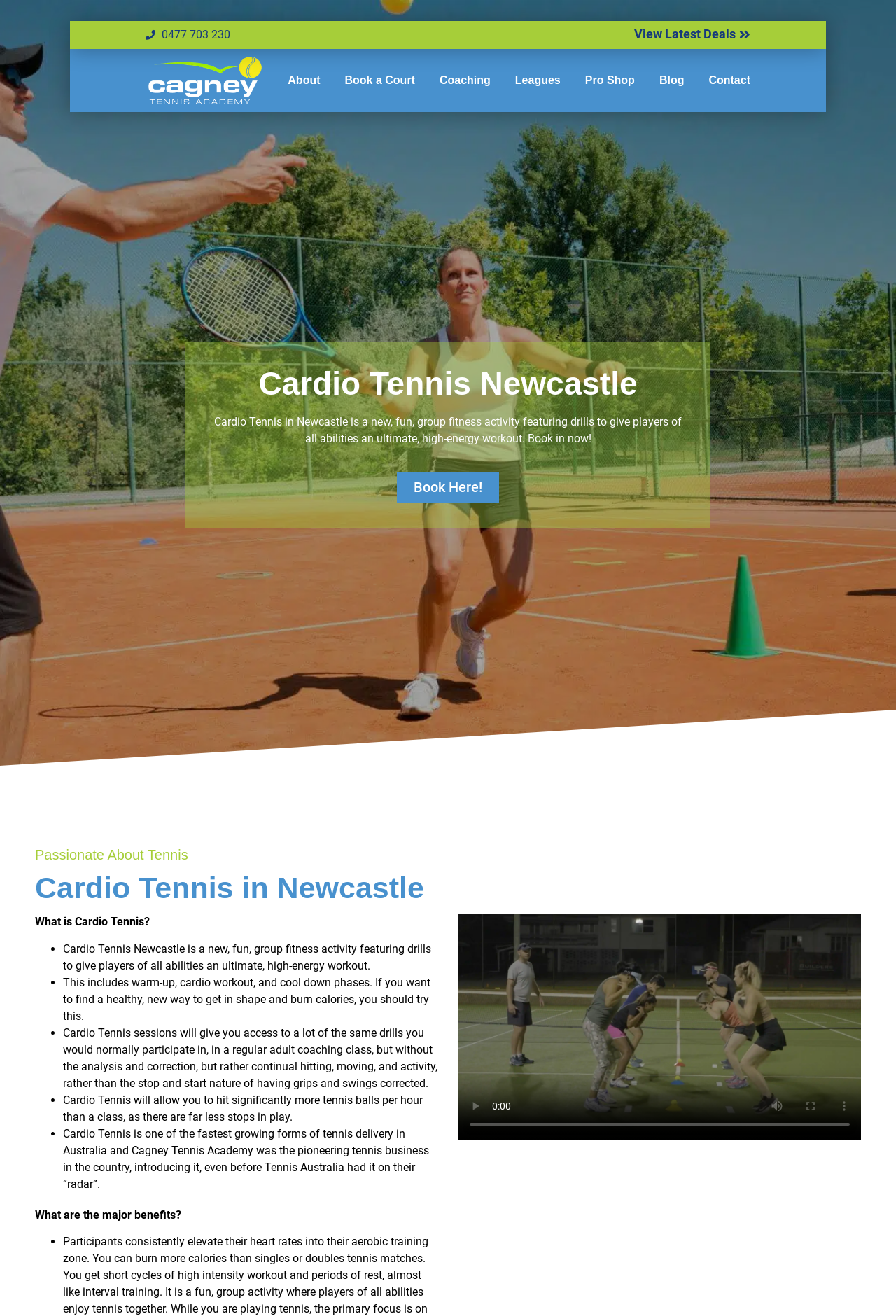Please identify the bounding box coordinates of the clickable element to fulfill the following instruction: "Read the blog". The coordinates should be four float numbers between 0 and 1, i.e., [left, top, right, bottom].

[0.736, 0.049, 0.764, 0.073]